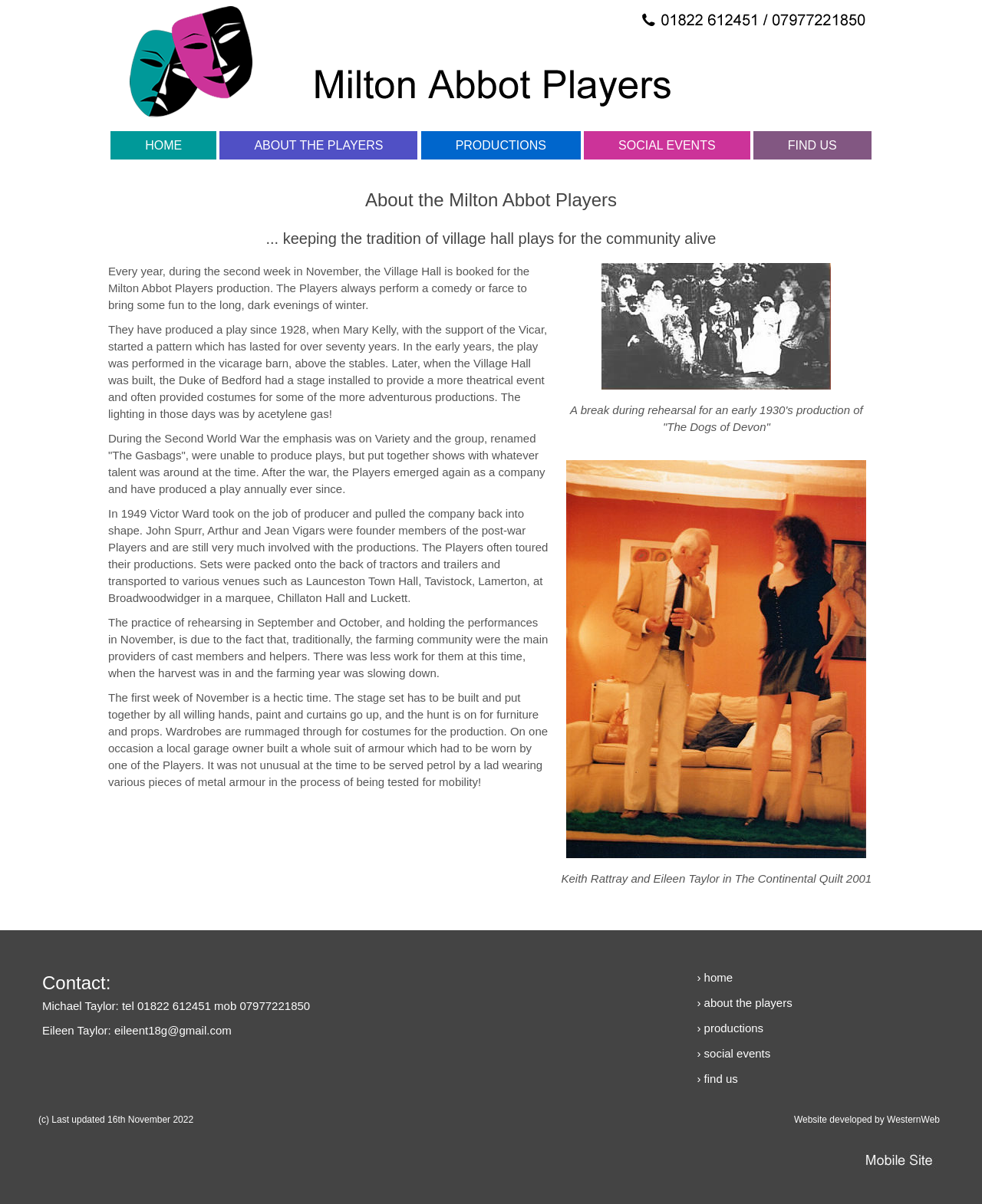Identify the bounding box coordinates of the region I need to click to complete this instruction: "Click on the 'Uncategorized' link".

None